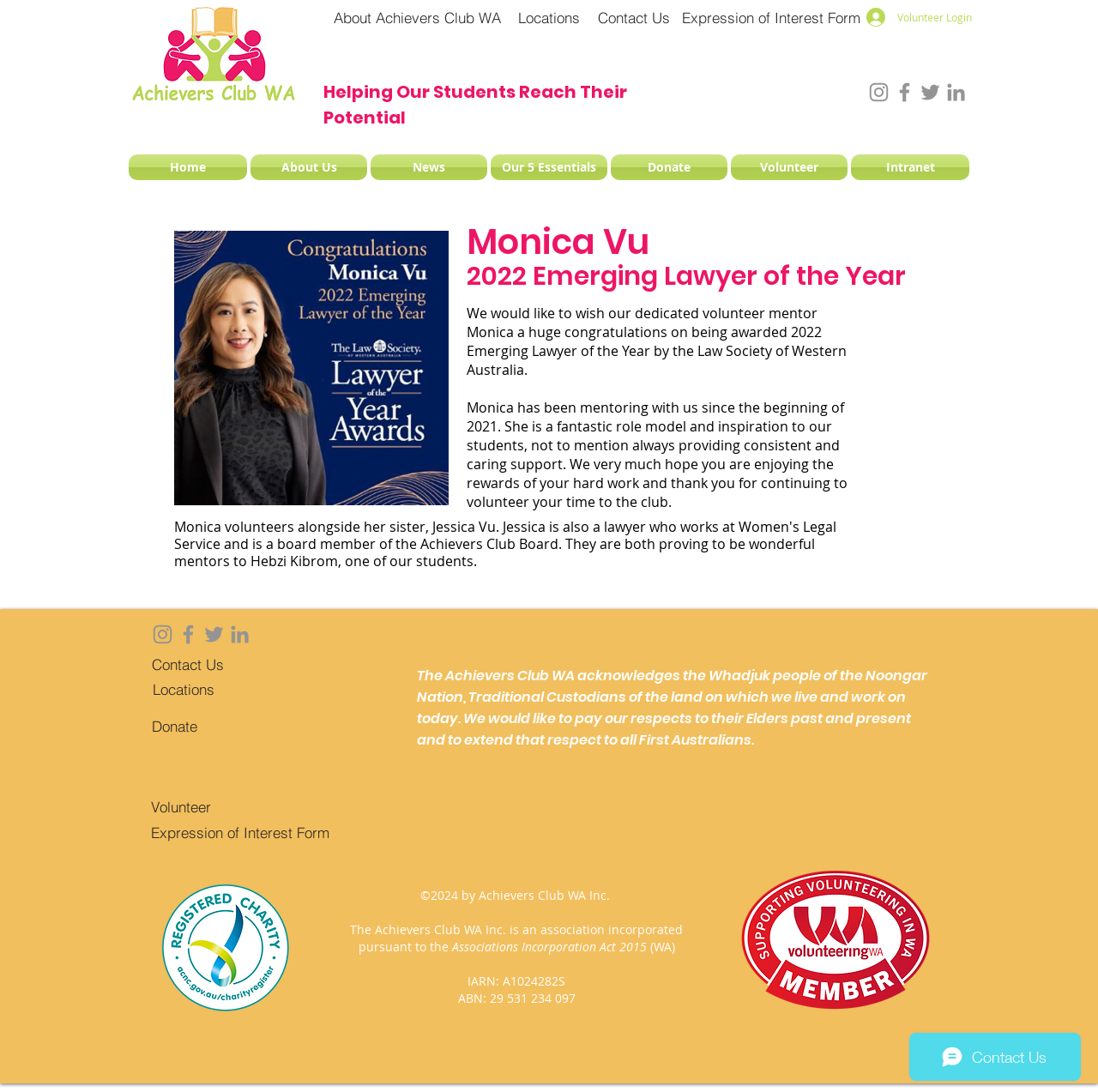Kindly determine the bounding box coordinates of the area that needs to be clicked to fulfill this instruction: "Check the Instagram social media link".

[0.789, 0.073, 0.812, 0.096]